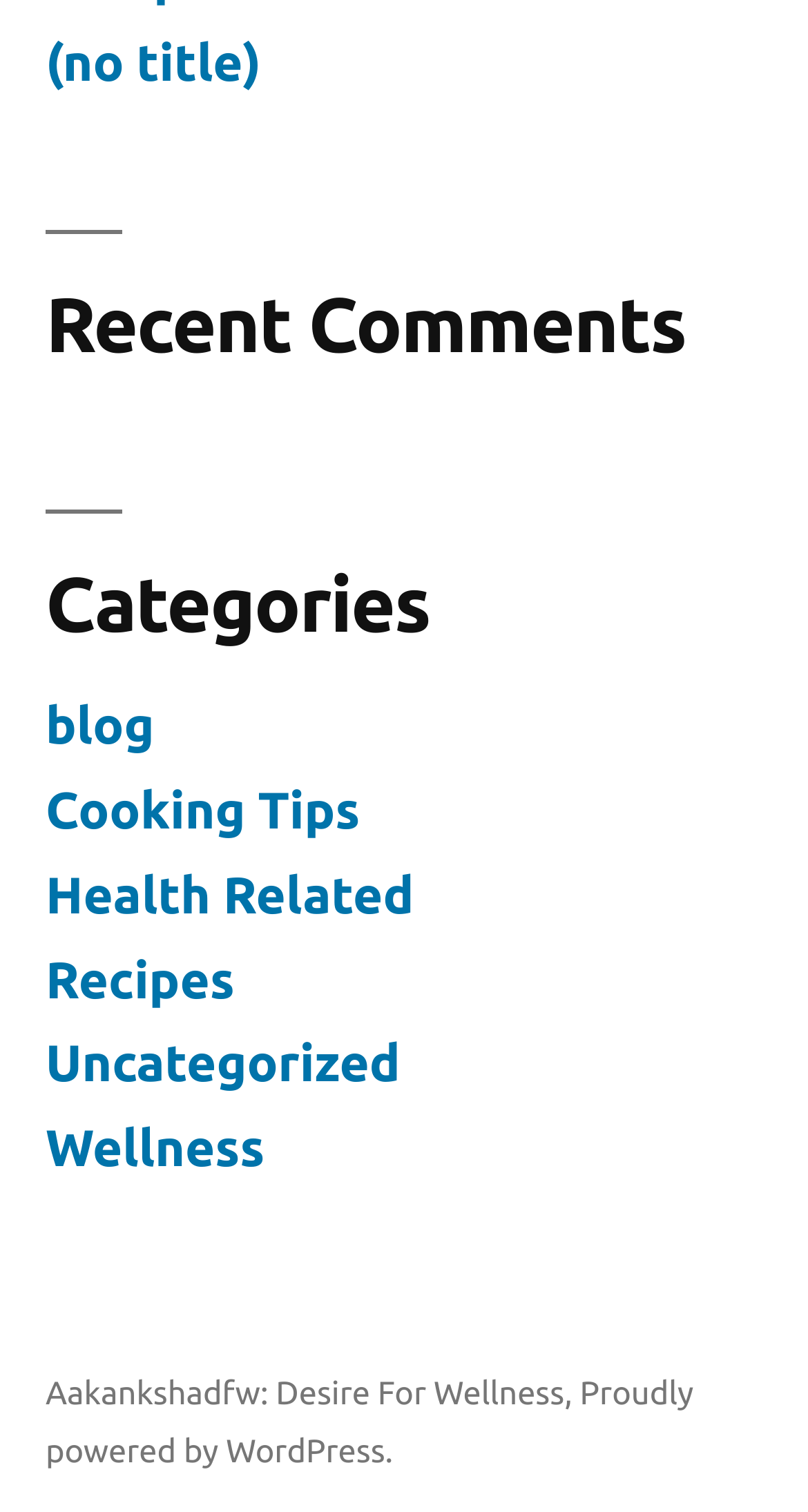Please specify the bounding box coordinates of the clickable section necessary to execute the following command: "click on Multiagent Systems".

None